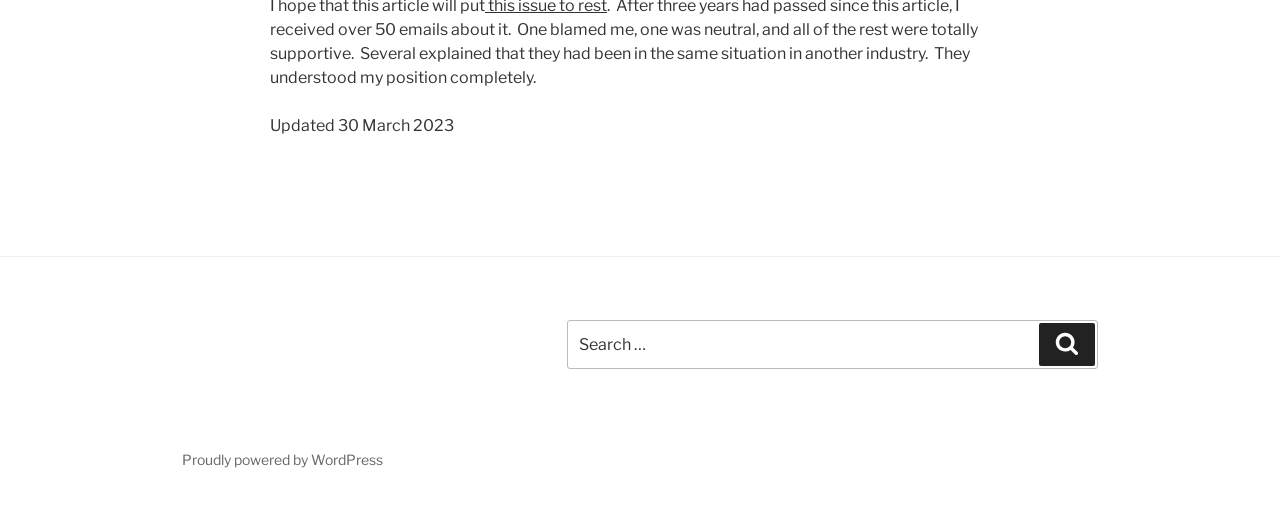Identify the bounding box coordinates for the UI element that matches this description: "ALEXANDROUPOLI".

None